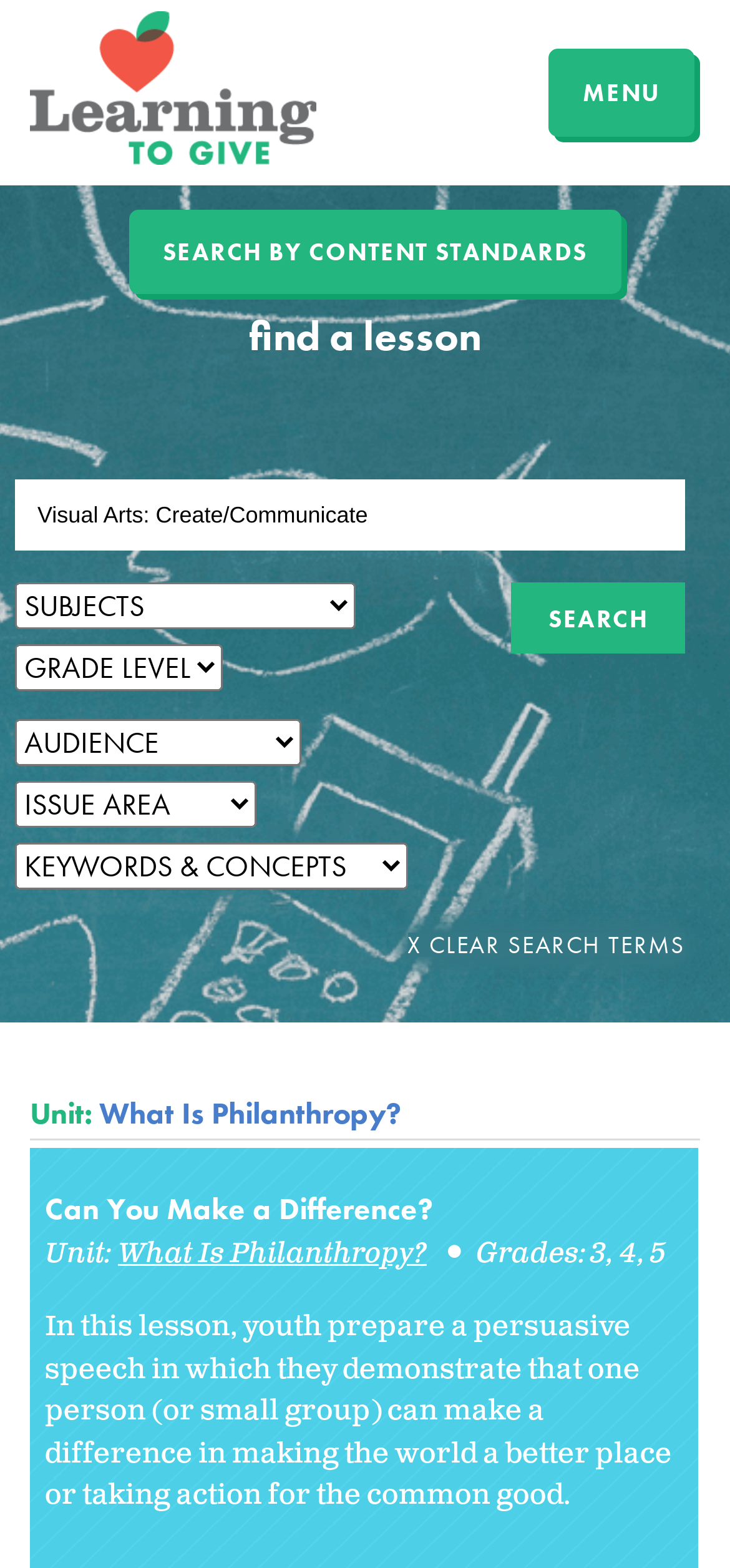What is the name of the lesson?
Based on the visual details in the image, please answer the question thoroughly.

I found the name of the lesson by looking at the heading element that says 'Can You Make a Difference?' which is located below the unit title.